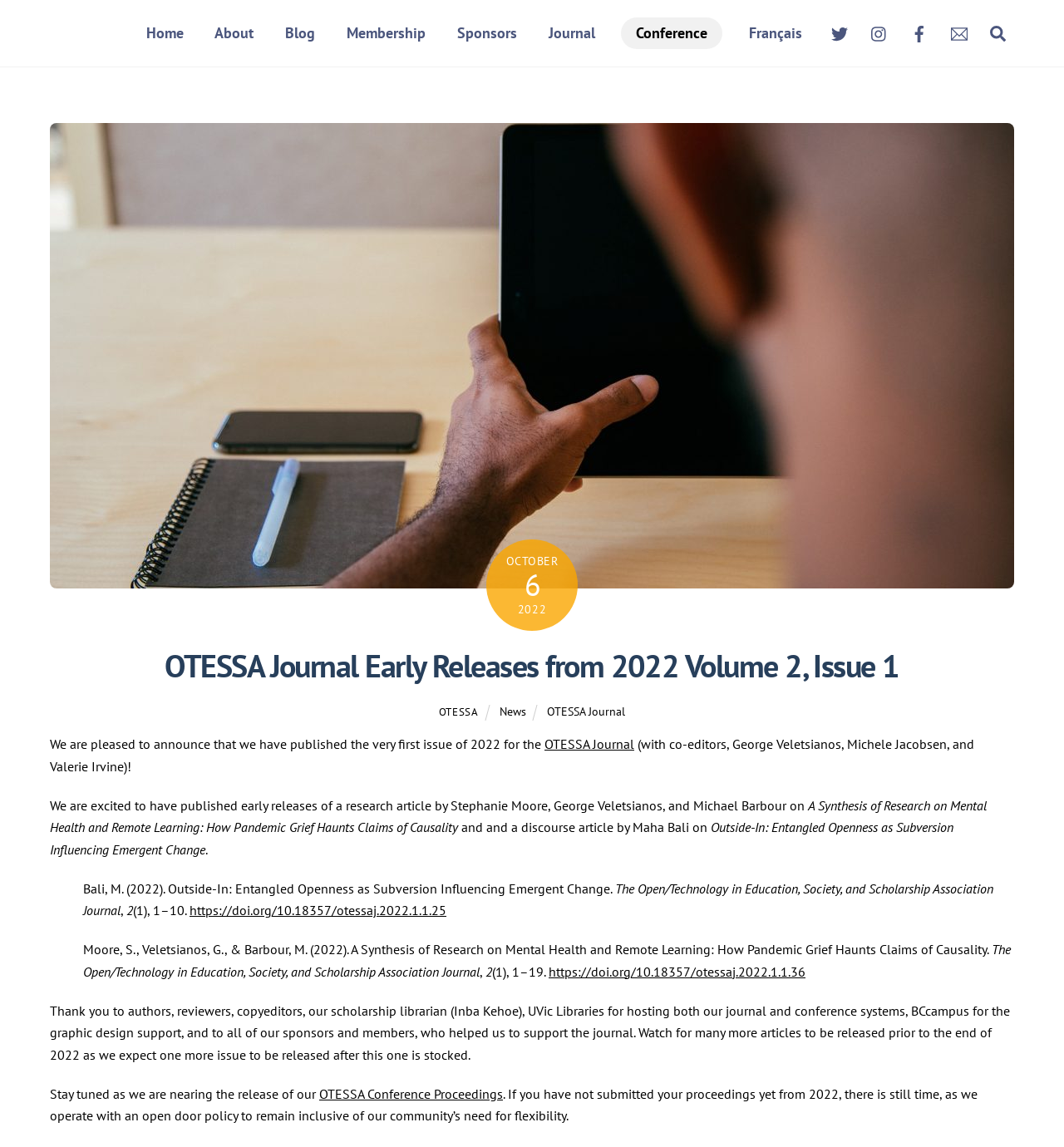Indicate the bounding box coordinates of the element that must be clicked to execute the instruction: "Follow OTESSA on Twitter". The coordinates should be given as four float numbers between 0 and 1, i.e., [left, top, right, bottom].

[0.773, 0.02, 0.805, 0.035]